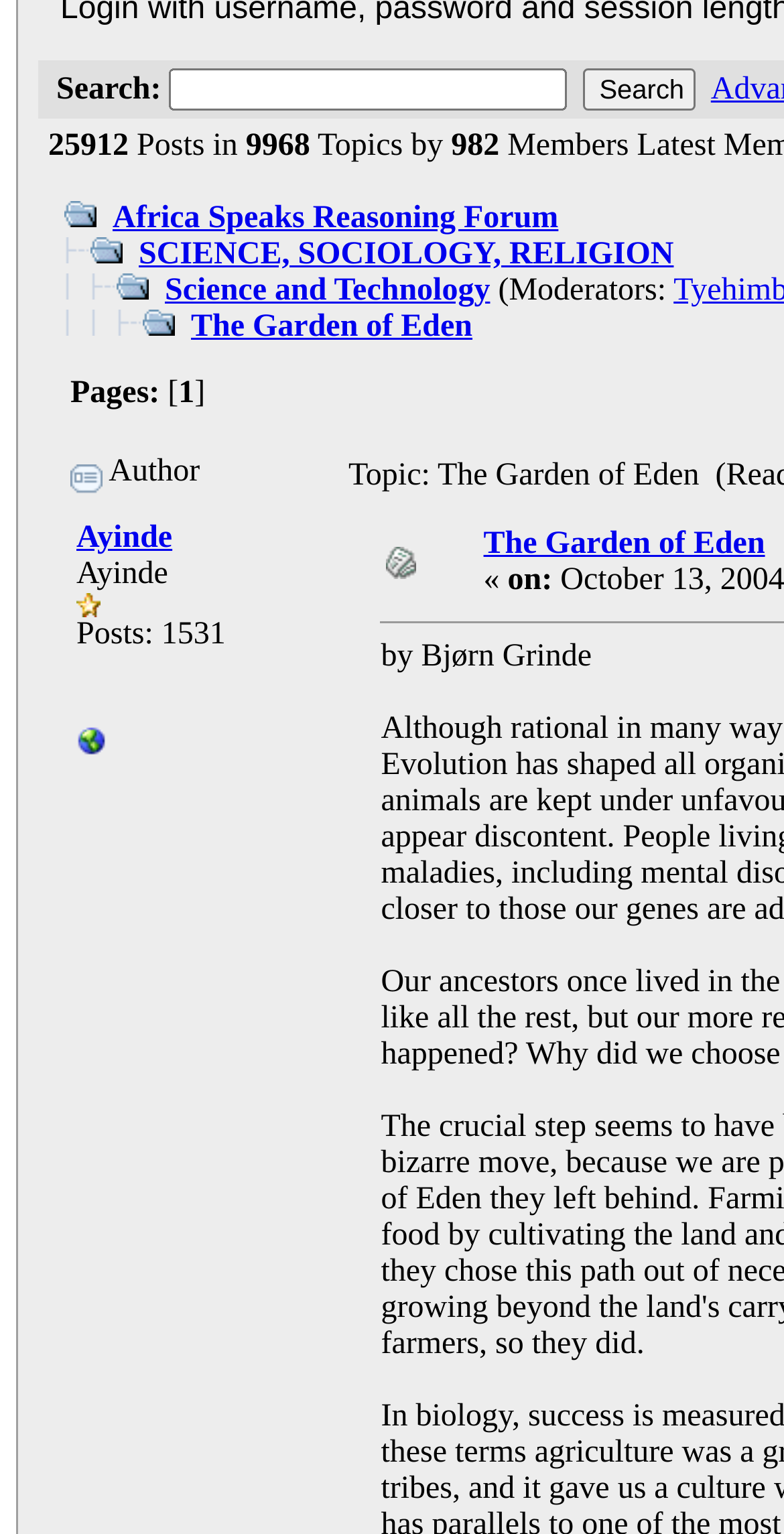Find the bounding box coordinates for the HTML element specified by: "parent_node: Ayinde title="AfricaSpeaks"".

[0.097, 0.478, 0.138, 0.5]